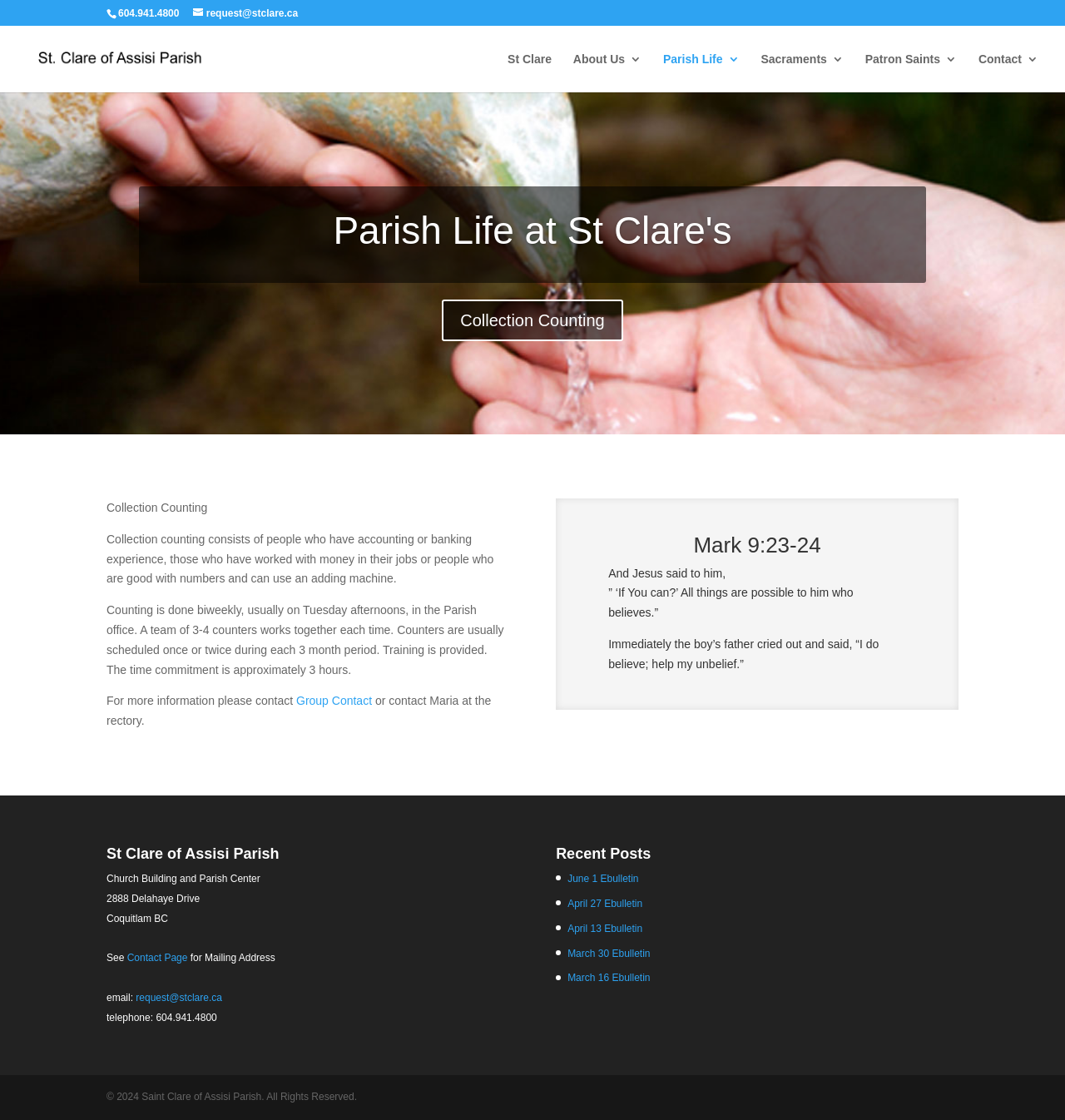Create a detailed summary of all the visual and textual information on the webpage.

The webpage is about St Clare of Assisi Parish, with a focus on Collection Counting. At the top, there is a phone number "604.941.4800" and an email address "request@stclare.ca" on the left, followed by a link to the parish's website "St Clare" with an accompanying image of the parish's logo. 

Below this, there is a navigation menu with links to "About Us", "Parish Life", "Sacraments", "Patron Saints", and "Contact". 

The main content of the page is divided into two sections. The left section has a heading "Parish Life at St Clare's" and discusses Collection Counting, which involves people with accounting or banking experience helping to count donations. The text explains that counting is done biweekly on Tuesday afternoons and that training is provided. There is also a link to "Collection Counting 5" and contact information for those interested in getting involved.

The right section has a heading "John 4:23" and features a quote from the Bible. Below this, there is a section with the parish's address, "2888 Delahaye Drive, Coquitlam BC", and contact information, including a link to the "Contact Page" and an email address.

Further down the page, there is a section with recent posts, including links to various Ebulletins from June, April, and March. Finally, at the bottom of the page, there is a copyright notice "© 2024 Saint Clare of Assisi Parish. All Rights Reserved."